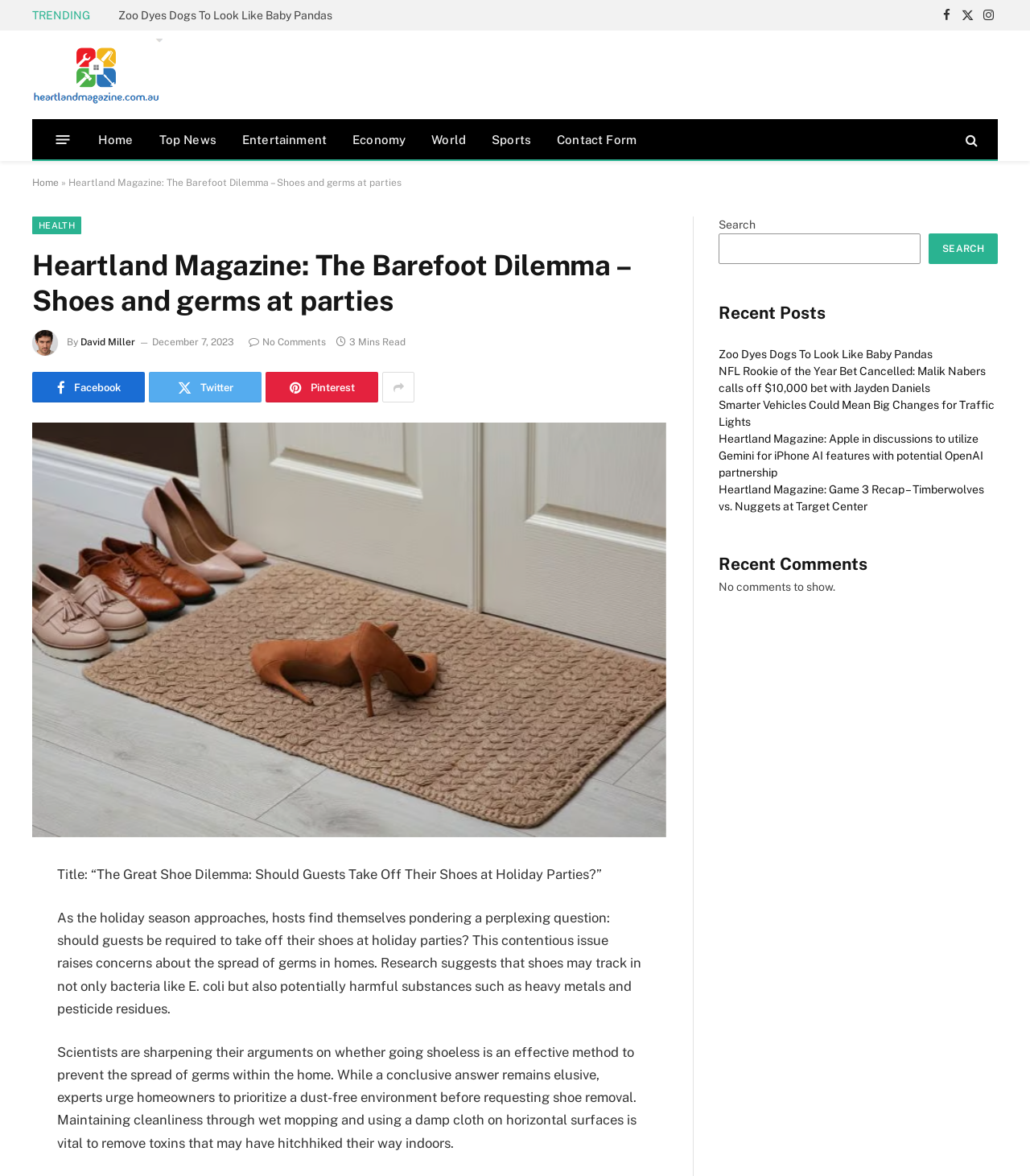Specify the bounding box coordinates of the area that needs to be clicked to achieve the following instruction: "Search for something".

[0.698, 0.199, 0.894, 0.225]